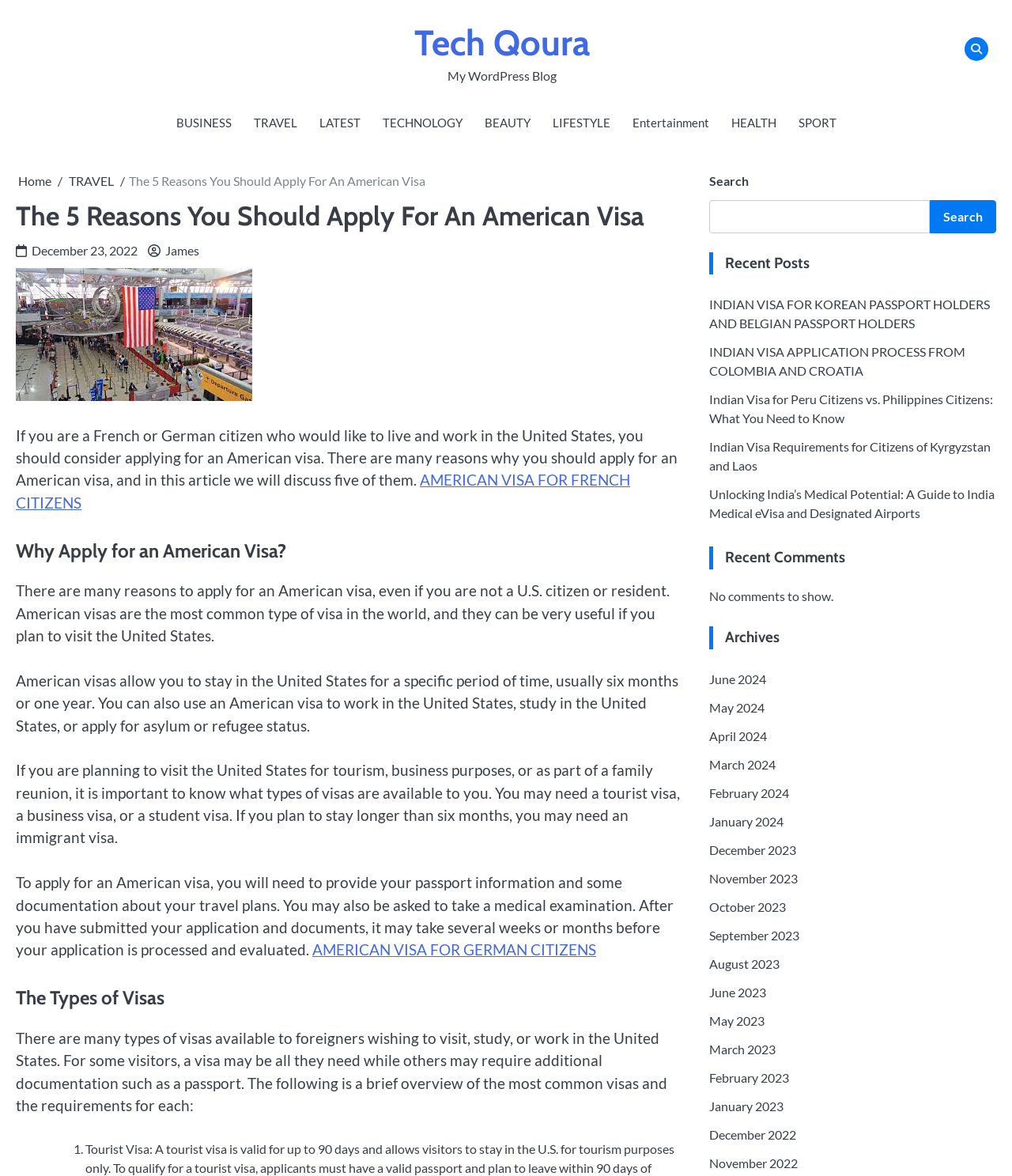Kindly determine the bounding box coordinates for the clickable area to achieve the given instruction: "View recent posts".

[0.701, 0.214, 0.984, 0.234]